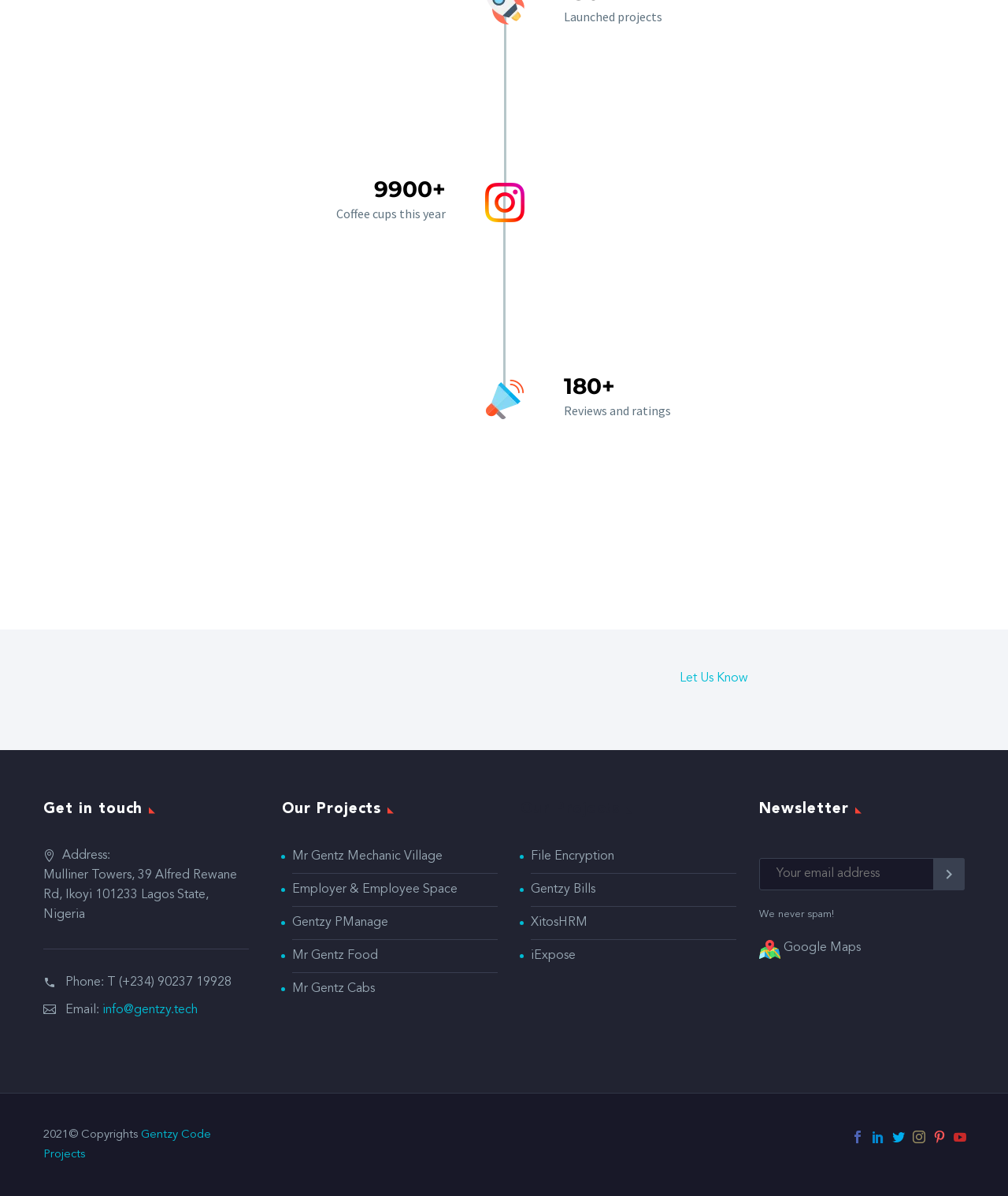How many projects are launched? Please answer the question using a single word or phrase based on the image.

9900+